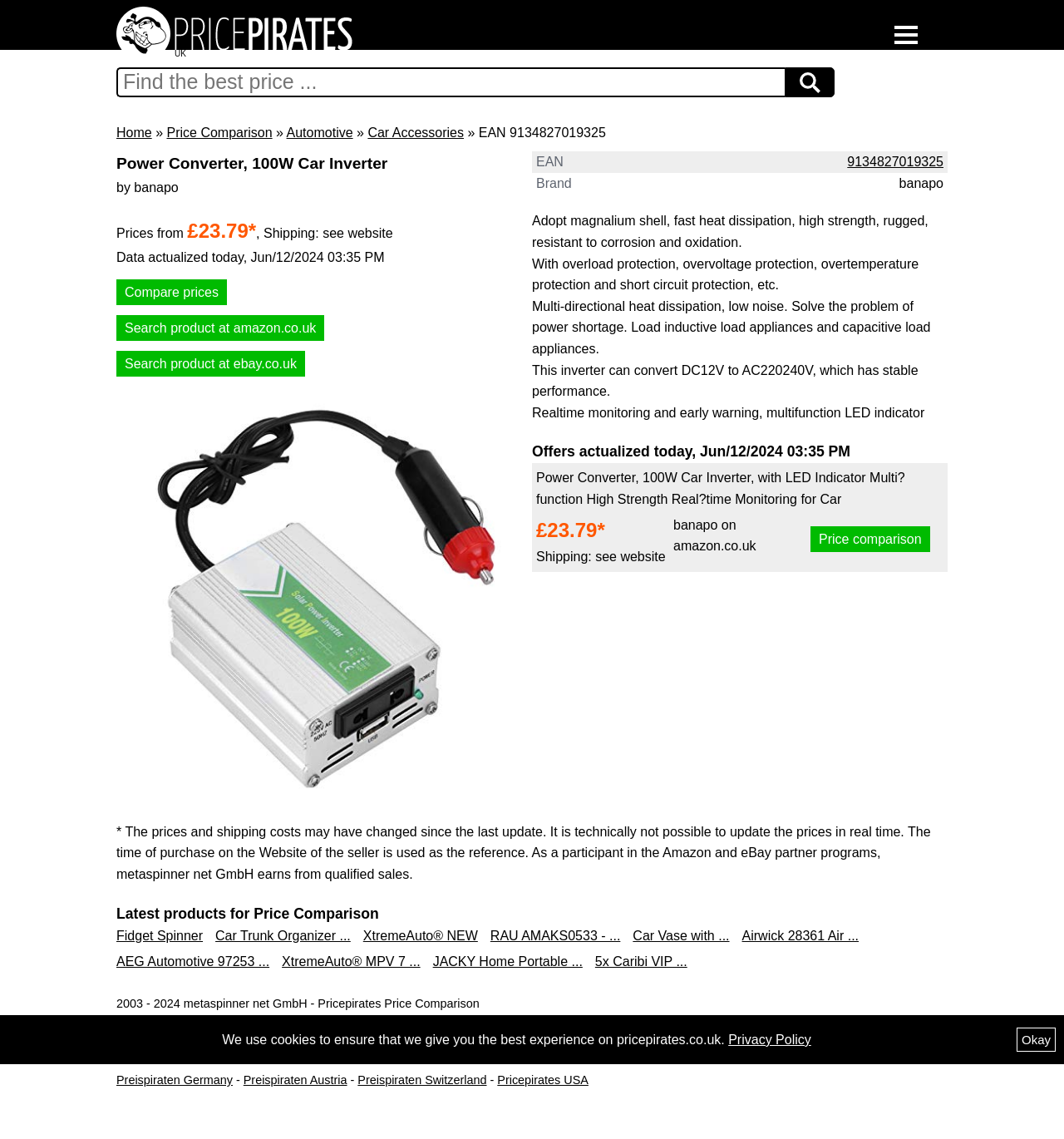What is the price of the Power Converter?
Based on the image, provide your answer in one word or phrase.

£23.79